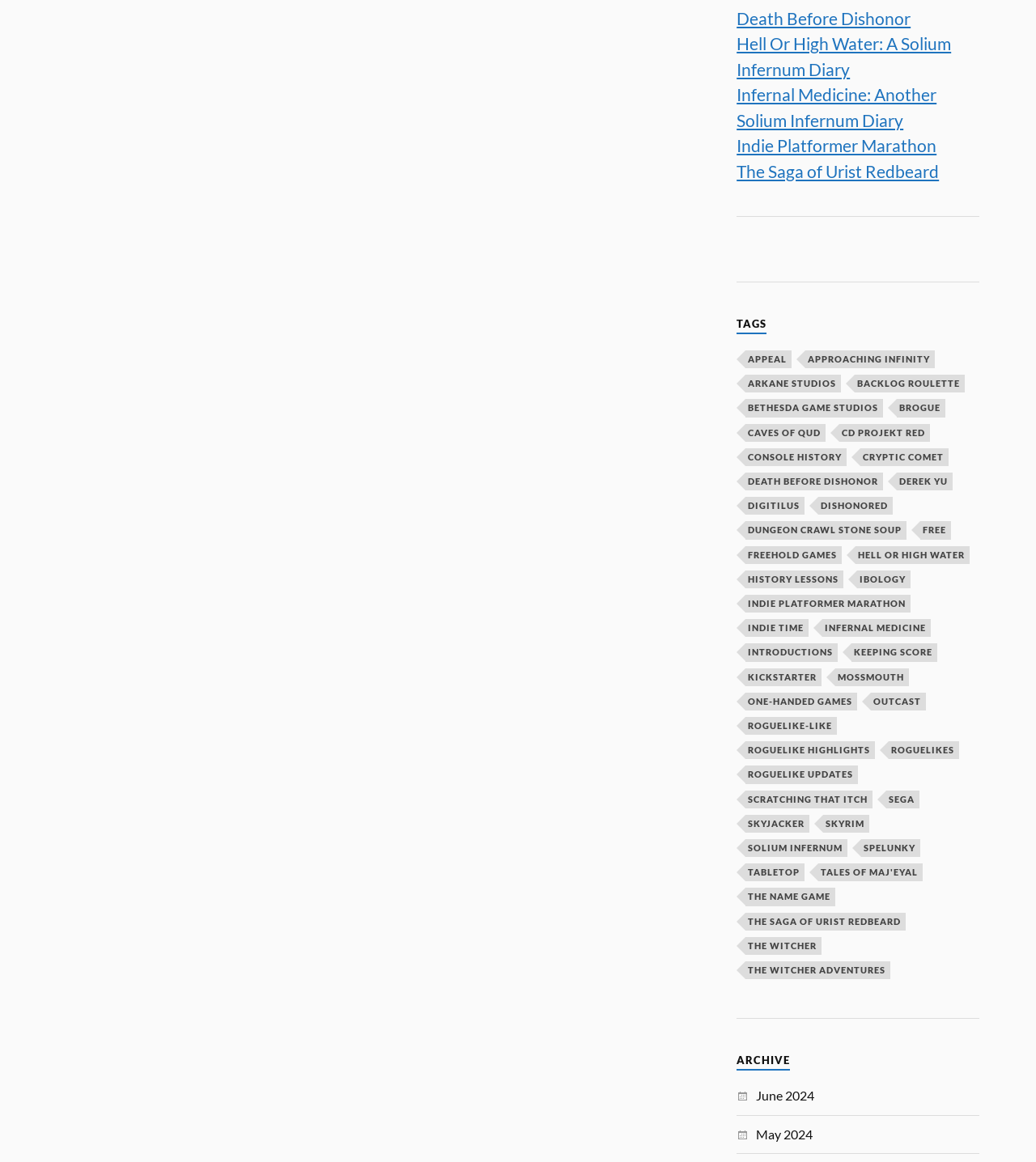Provide a brief response to the question below using a single word or phrase: 
How many links are under the 'TAGS' heading?

21